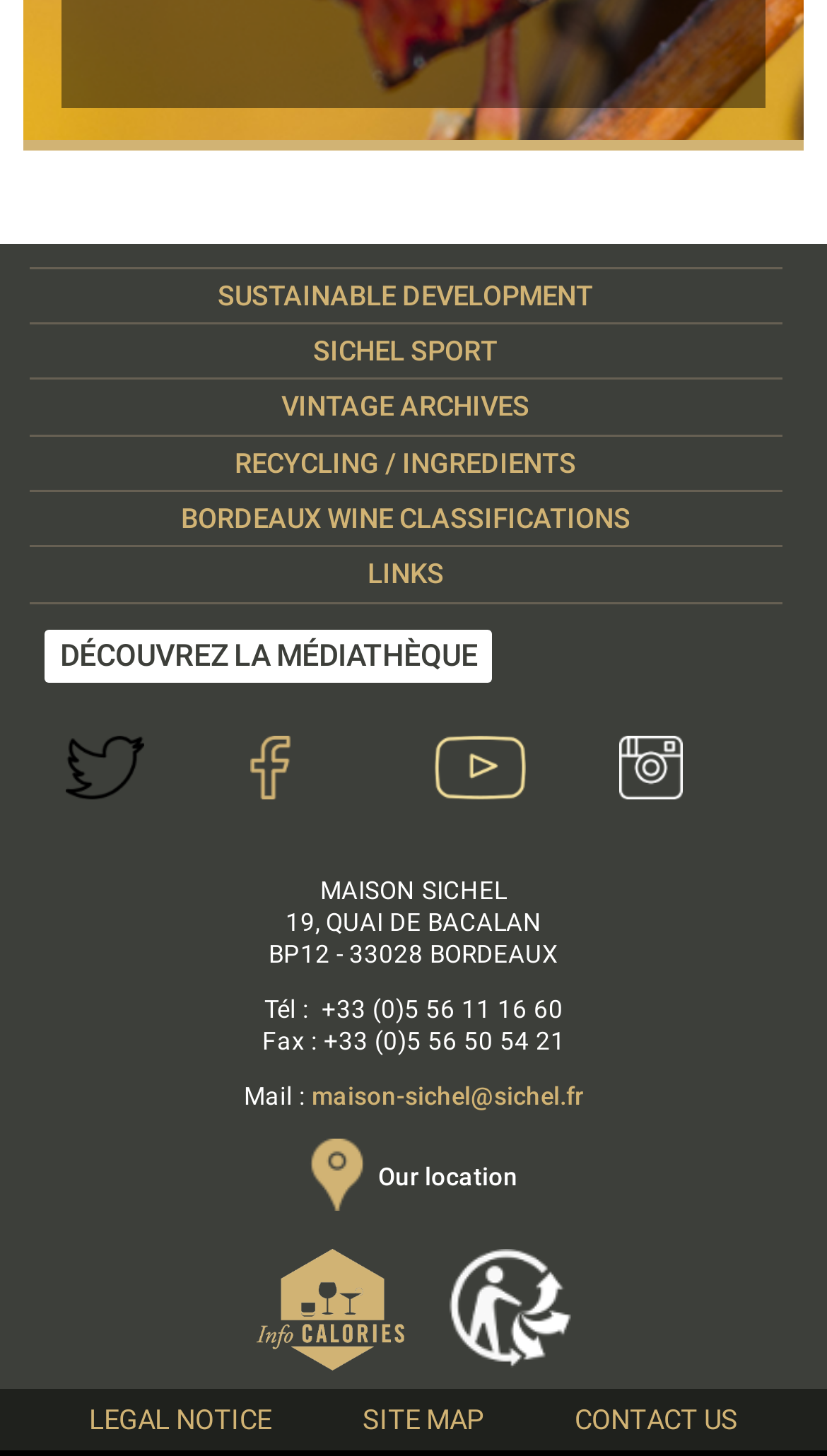Determine the bounding box coordinates of the element's region needed to click to follow the instruction: "Visit Maison Sichel on Twitter". Provide these coordinates as four float numbers between 0 and 1, formatted as [left, top, right, bottom].

[0.08, 0.505, 0.174, 0.53]